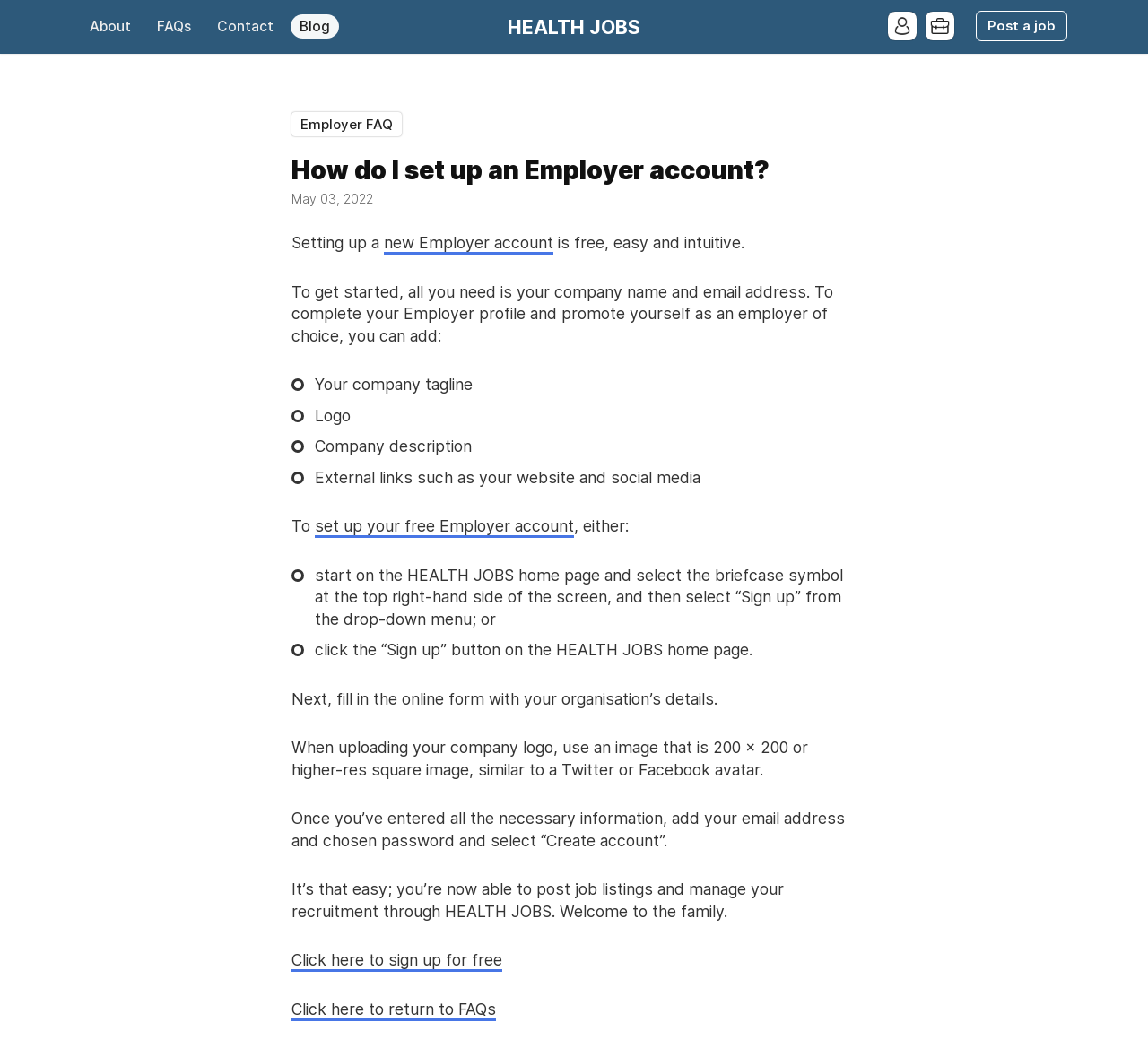Use a single word or phrase to answer the question:
What happens after you enter all the necessary information?

Create account